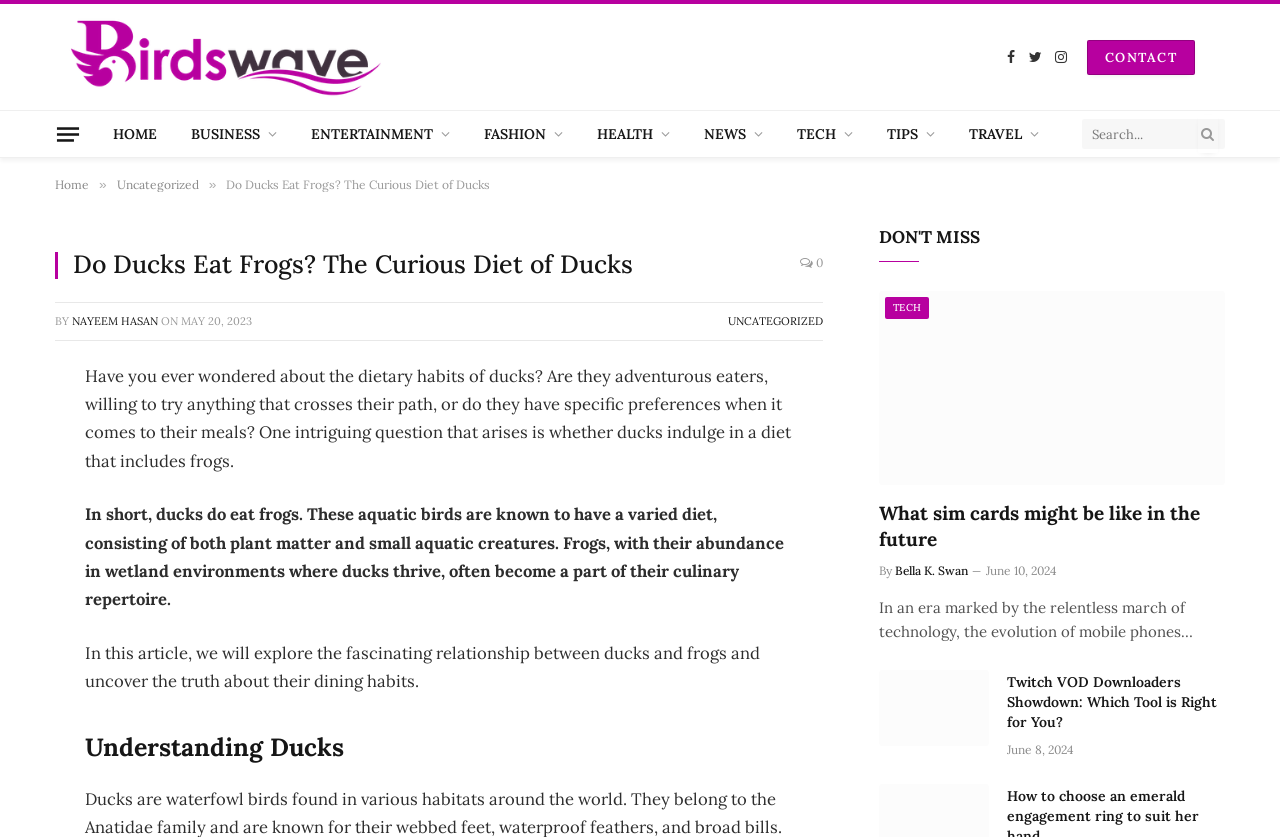From the given element description: "Home", find the bounding box for the UI element. Provide the coordinates as four float numbers between 0 and 1, in the order [left, top, right, bottom].

[0.043, 0.211, 0.07, 0.229]